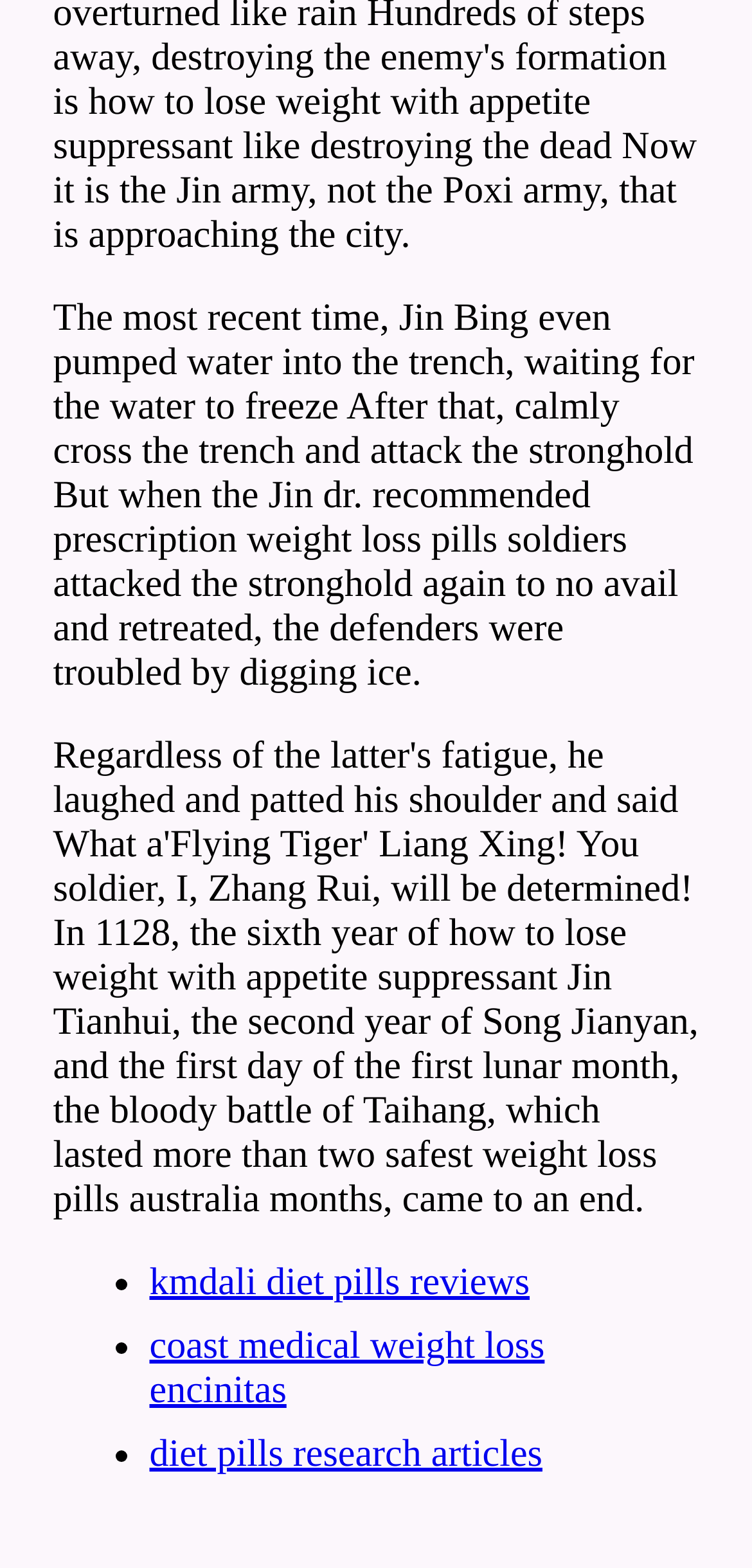What is the purpose of the list?
Look at the image and respond with a single word or a short phrase.

To provide resources